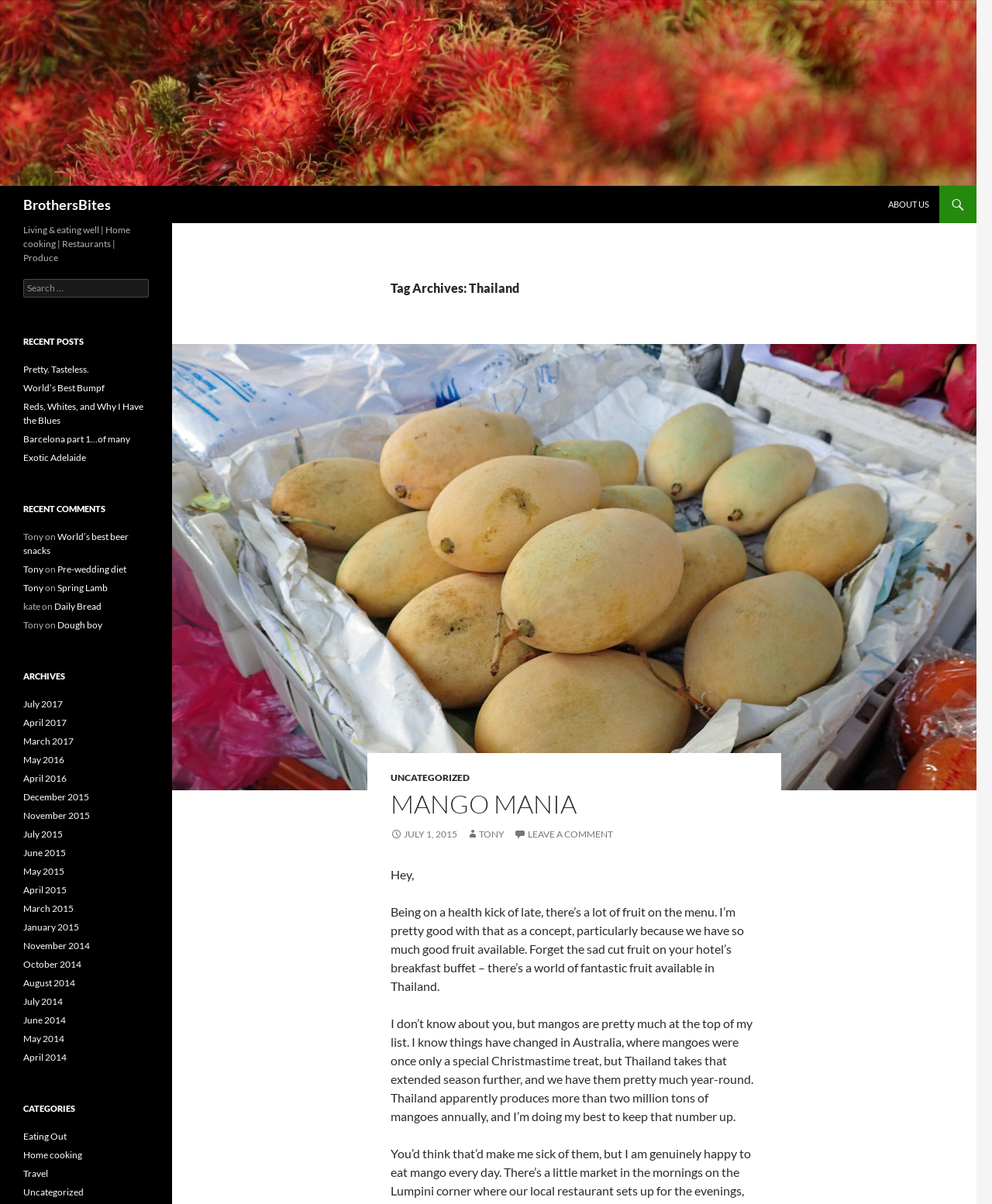Offer a detailed account of what is visible on the webpage.

The webpage is about a blog called "BrothersBites" with a focus on food and travel. At the top, there is a logo and a navigation menu with links to "Search", "SKIP TO CONTENT", "ABOUT US", and other sections. Below the navigation menu, there is a header section with a title "Tag Archives: Thailand" and a link to "UNCATEGORIZED".

The main content area is divided into several sections. The first section has a heading "MANGO MANIA" and contains a blog post about mangos in Thailand. The post includes a brief introduction, followed by a few paragraphs of text, and ends with a link to leave a comment.

To the left of the main content area, there is a sidebar with several sections. The first section has a heading "Living & eating well | Home cooking | Restaurants | Produce" and contains a search box and a list of recent posts. The second section has a heading "RECENT COMMENTS" and lists several recent comments with links to the corresponding blog posts. The third section has a heading "ARCHIVES" and lists links to blog posts organized by month and year. The fourth section has a heading "CATEGORIES" and lists links to categories such as "Eating Out", "Home cooking", and "Travel".

Throughout the webpage, there are several links to other blog posts, categories, and archives, allowing users to navigate and explore the content of the blog.